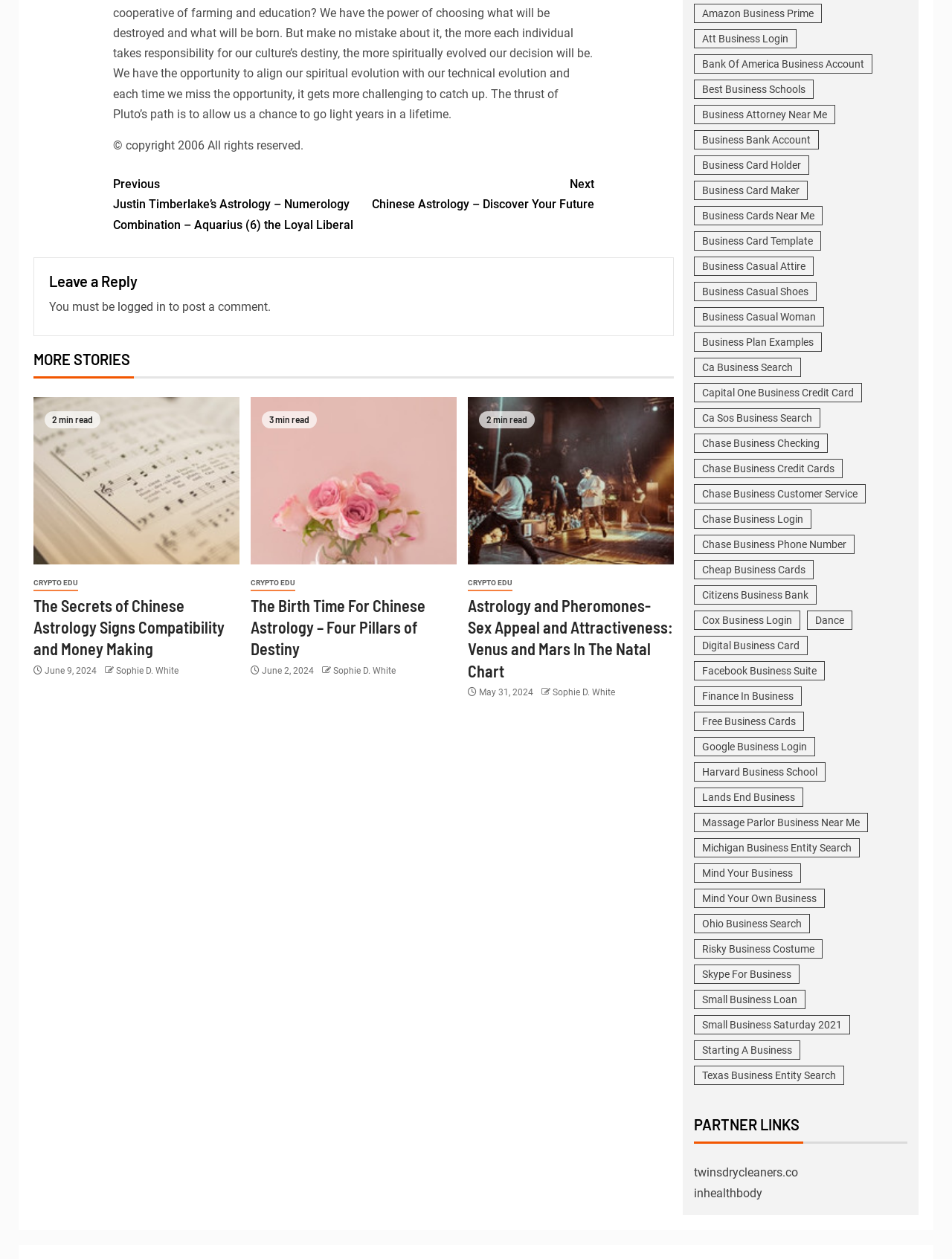Please find and report the bounding box coordinates of the element to click in order to perform the following action: "Click on 'Next Chinese Astrology – Discover Your Future'". The coordinates should be expressed as four float numbers between 0 and 1, in the format [left, top, right, bottom].

[0.371, 0.138, 0.624, 0.17]